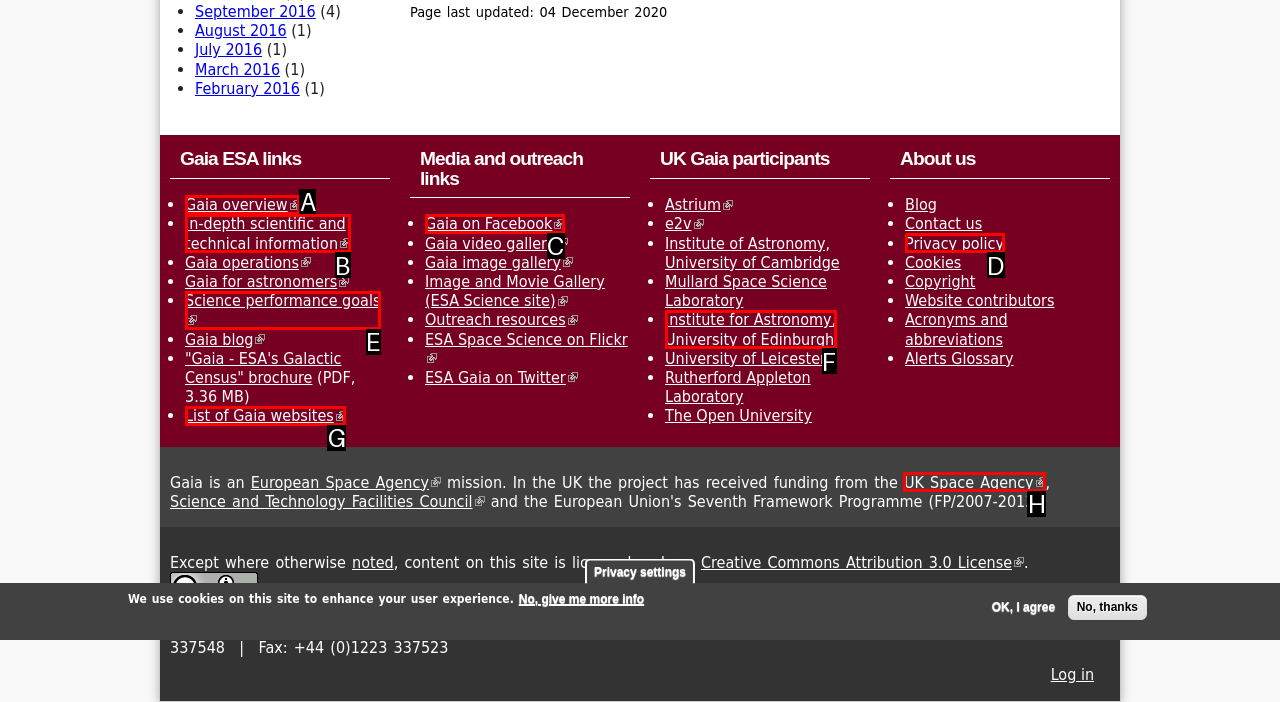From the given choices, identify the element that matches: UK Space Agency(link is external)
Answer with the letter of the selected option.

H